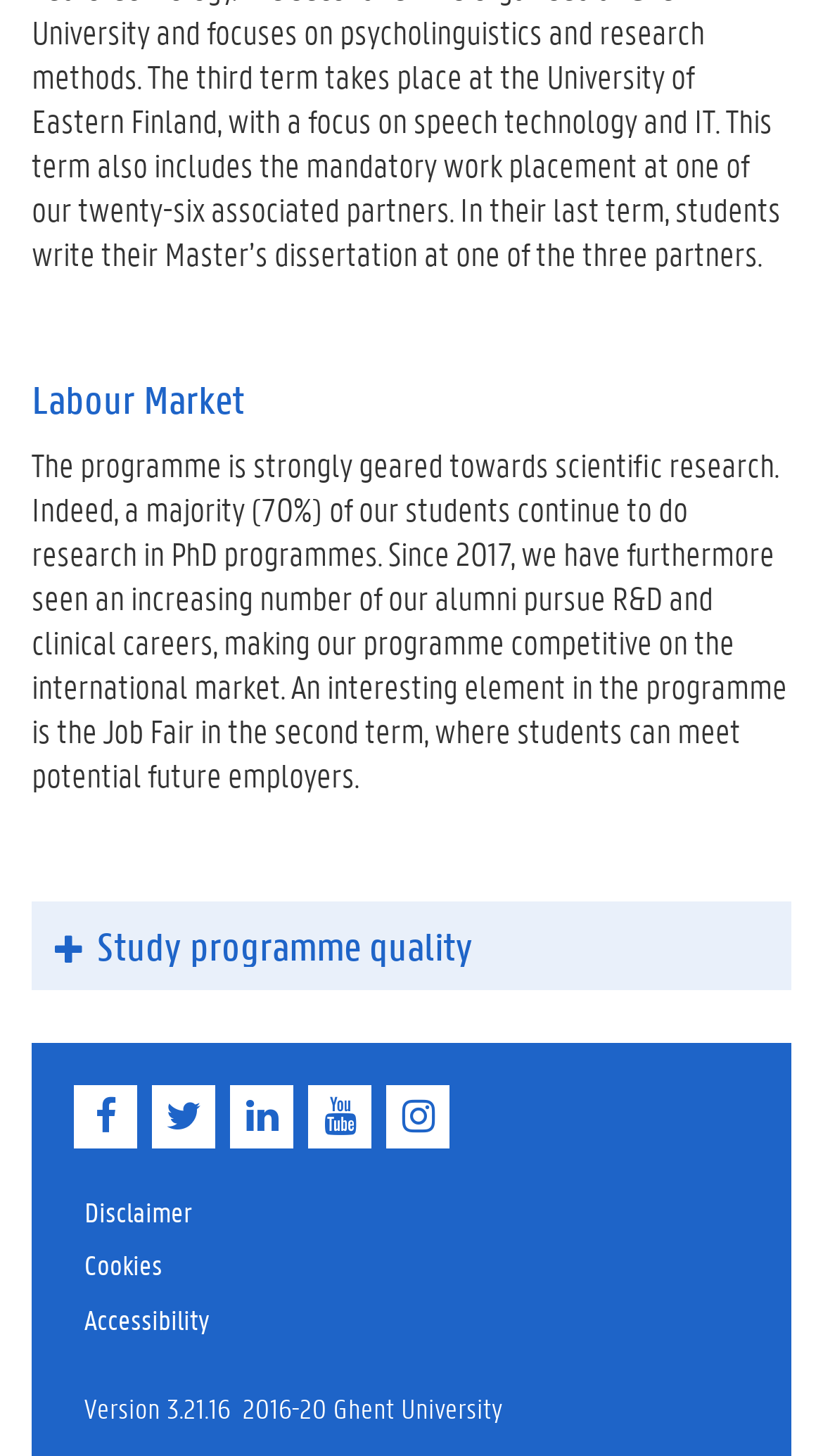Please find the bounding box coordinates of the element that you should click to achieve the following instruction: "Click on the 'Labour Market' heading". The coordinates should be presented as four float numbers between 0 and 1: [left, top, right, bottom].

[0.038, 0.26, 0.962, 0.289]